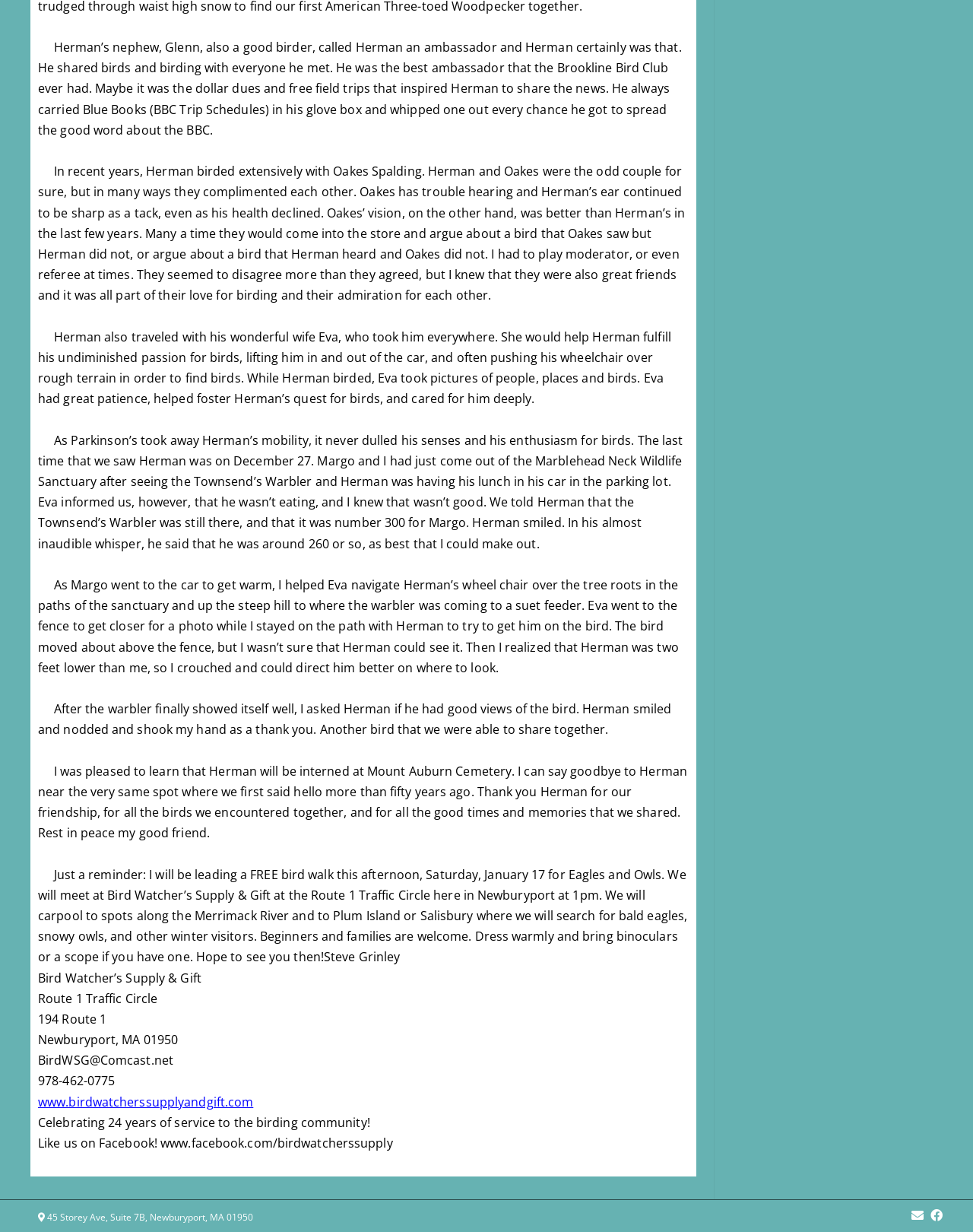What is the location of Bird Watcher's Supply & Gift?
Please provide a comprehensive answer based on the information in the image.

The location is mentioned in the text as '194 Route 1 Traffic Circle, Newburyport, MA 01950', which is the address of Bird Watcher's Supply & Gift.